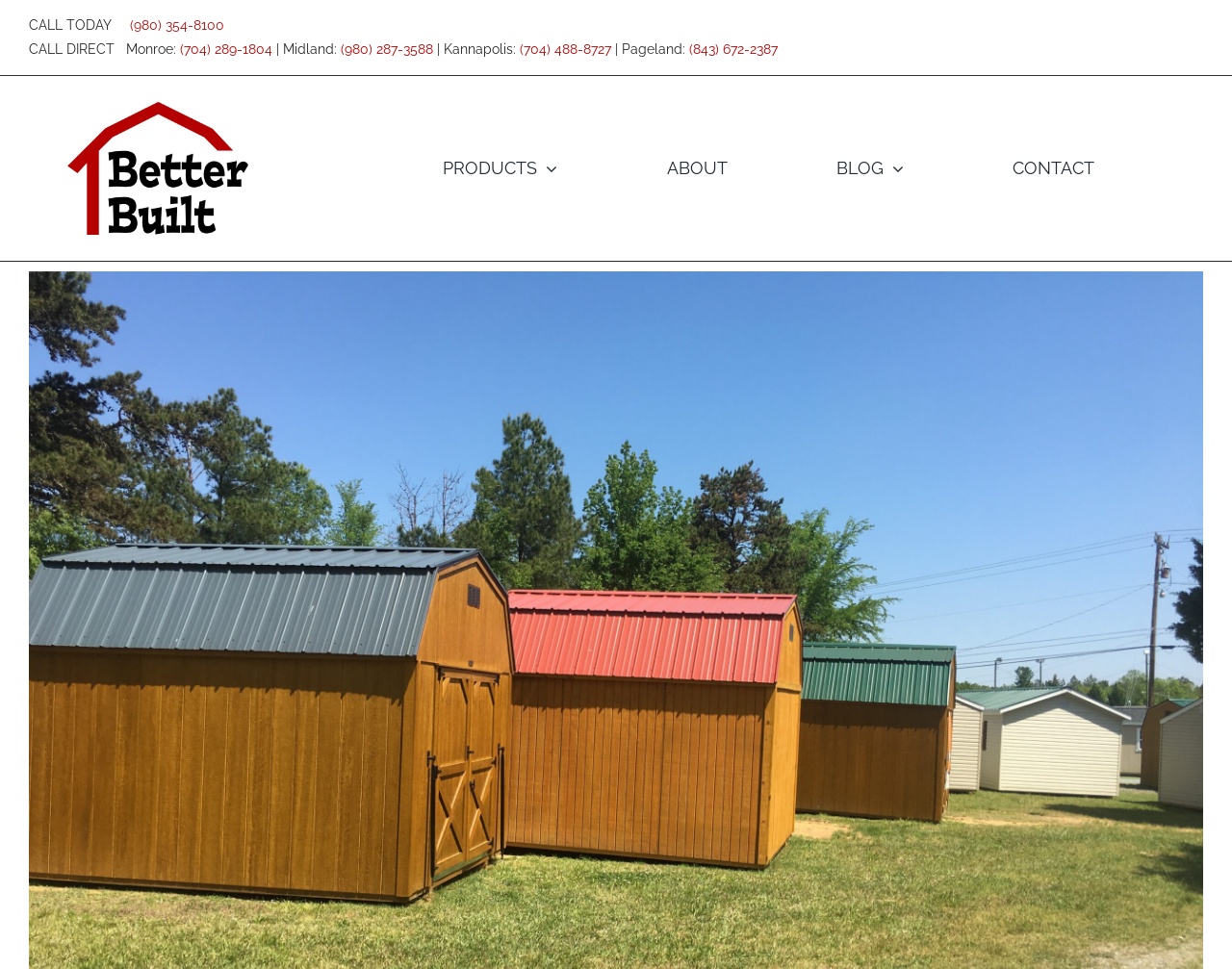Pinpoint the bounding box coordinates of the area that must be clicked to complete this instruction: "View the blog".

[0.679, 0.138, 0.733, 0.21]